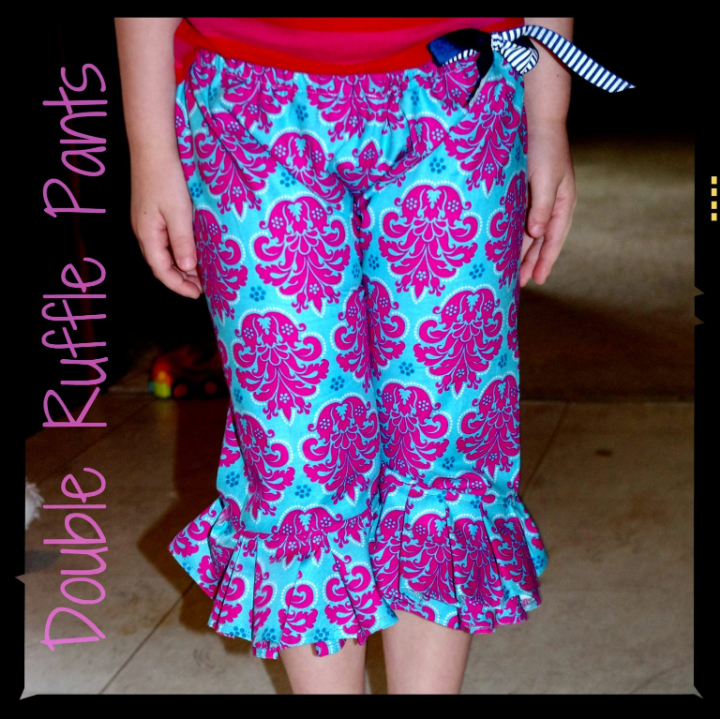What is the purpose of the blurred background?
Answer with a single word or phrase by referring to the visual content.

To draw attention to the outfit